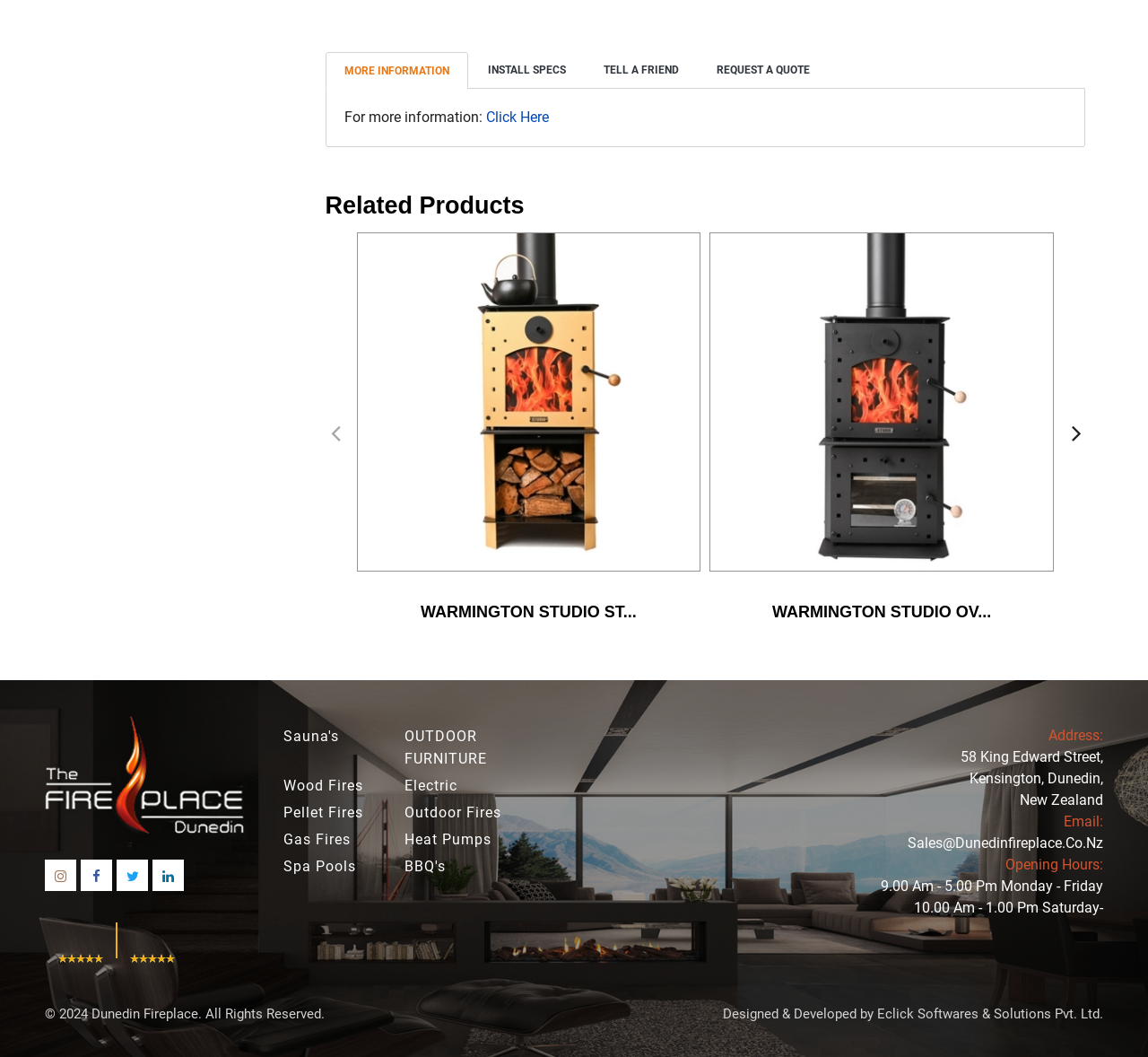Locate the bounding box coordinates of the clickable part needed for the task: "Request a quote".

[0.624, 0.06, 0.705, 0.072]